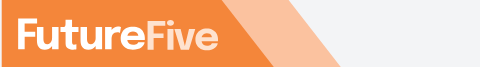What typeface is used in the logo?
Based on the image, answer the question with as much detail as possible.

The design prominently displays the name 'FutureFive' in a modern, sans-serif typeface, with the word 'Future' in a bold font and 'Five' in a lighter style.